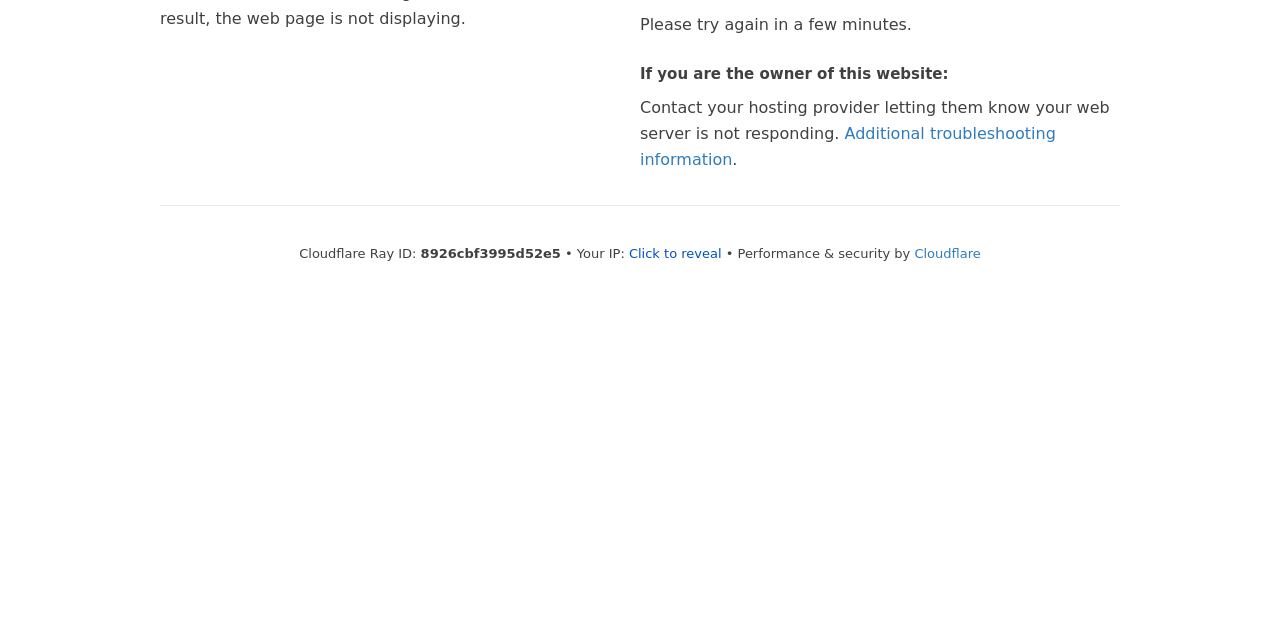Bounding box coordinates should be provided in the format (top-left x, top-left y, bottom-right x, bottom-right y) with all values between 0 and 1. Identify the bounding box for this UI element: Click to reveal

[0.491, 0.384, 0.564, 0.407]